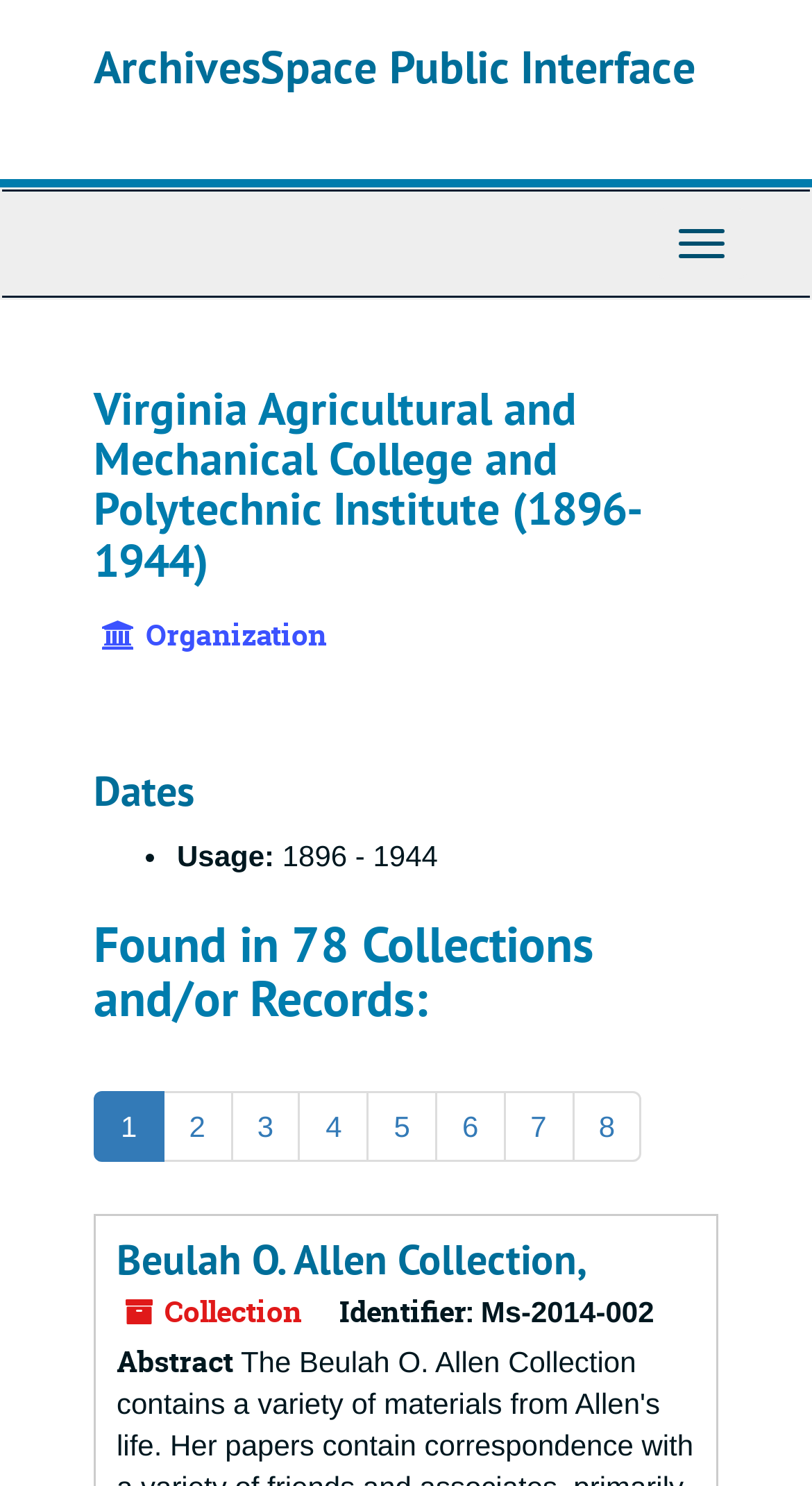Please determine the primary heading and provide its text.

ArchivesSpace Public Interface